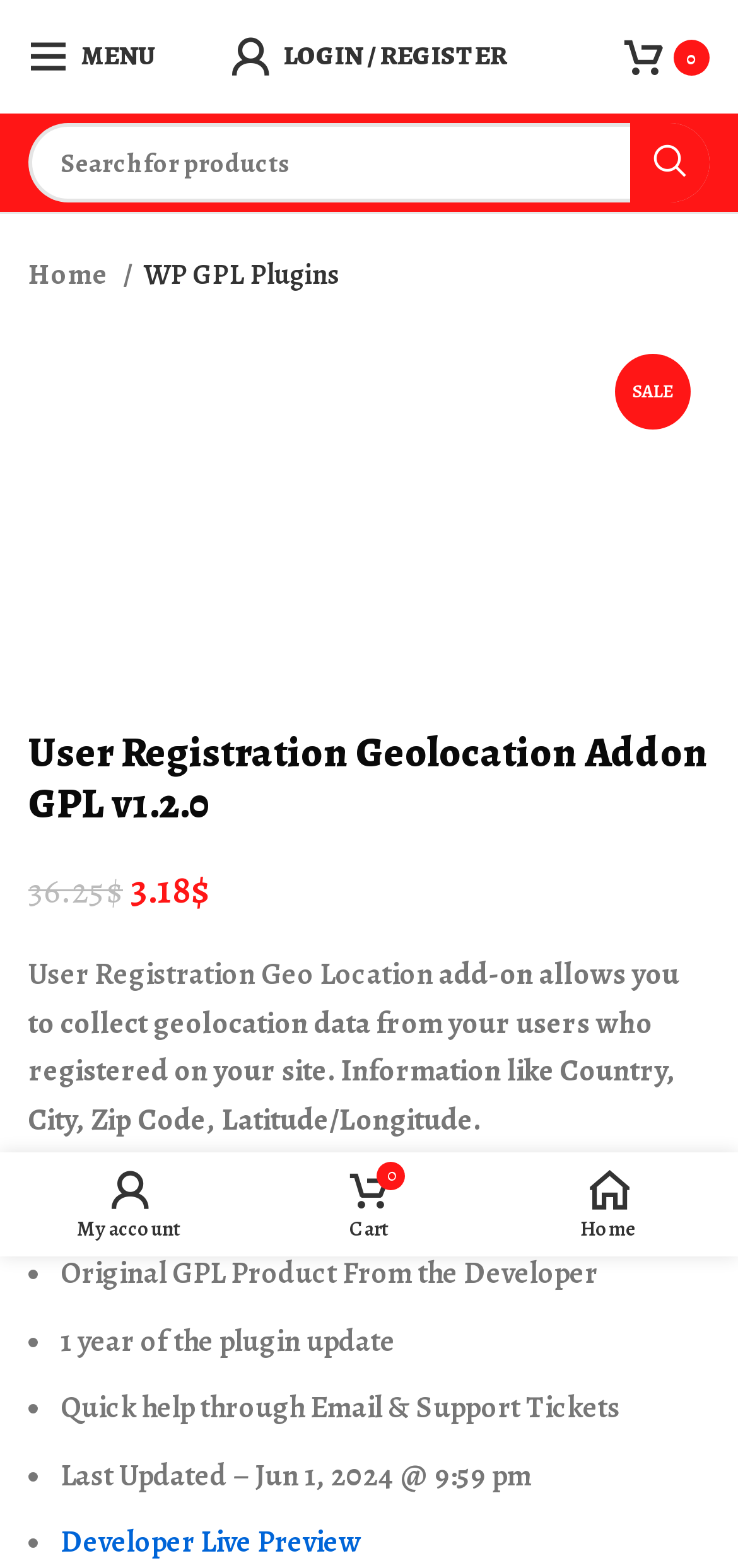Determine the bounding box for the UI element that matches this description: "Developer Live Preview".

[0.082, 0.971, 0.49, 0.997]